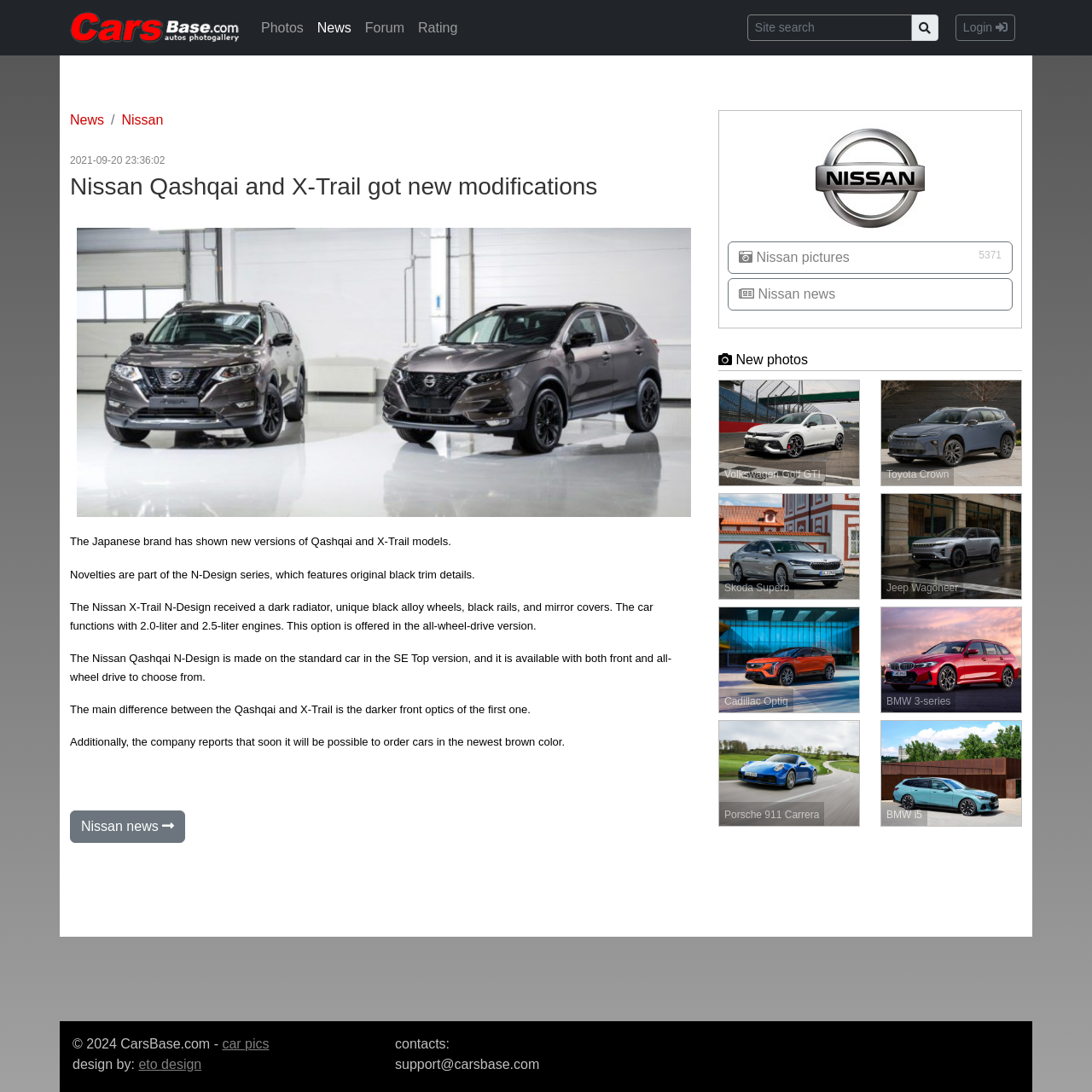What is the headline of the webpage?

Nissan Qashqai and X-Trail got new modifications